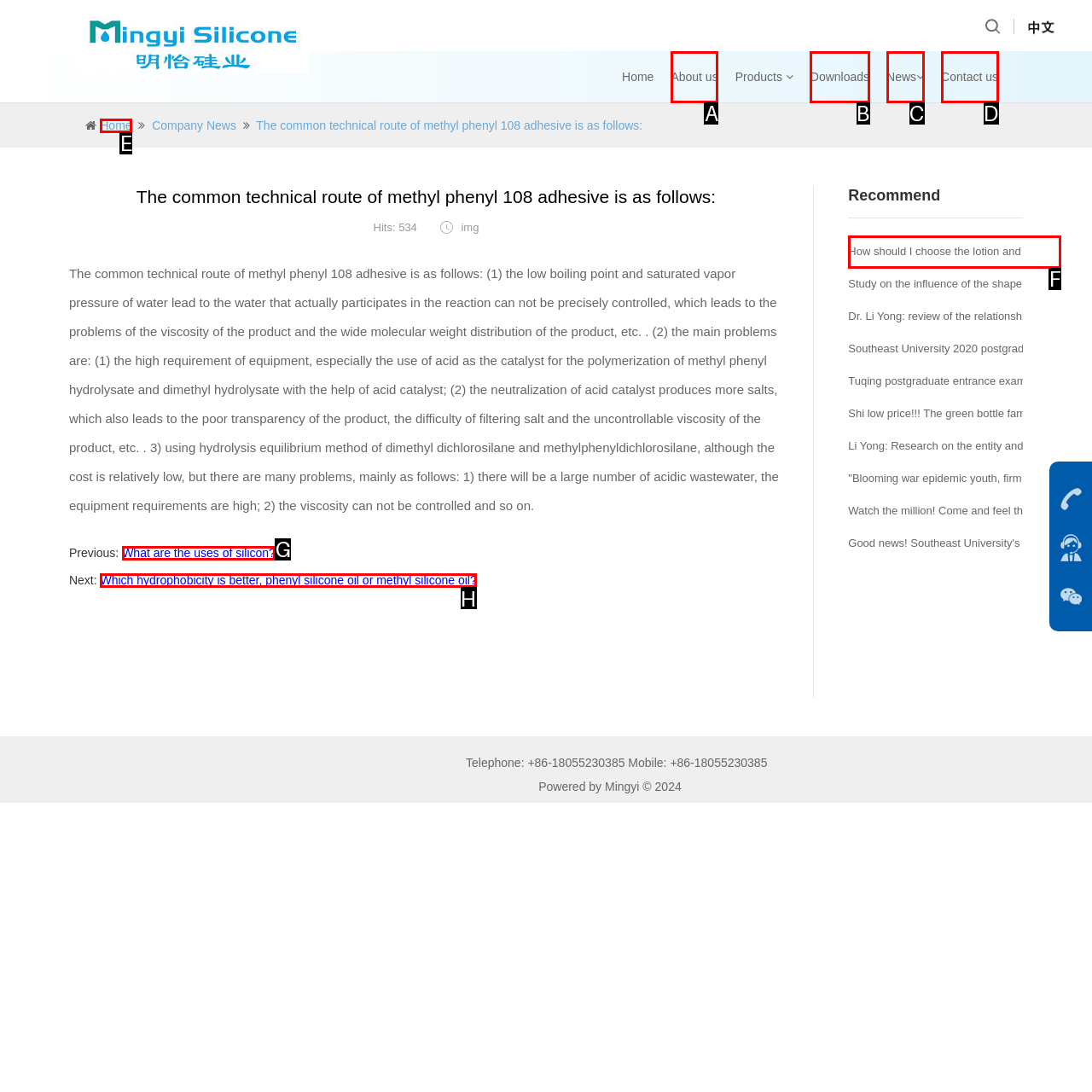Point out the HTML element I should click to achieve the following: Click the 'Next' link Reply with the letter of the selected element.

H